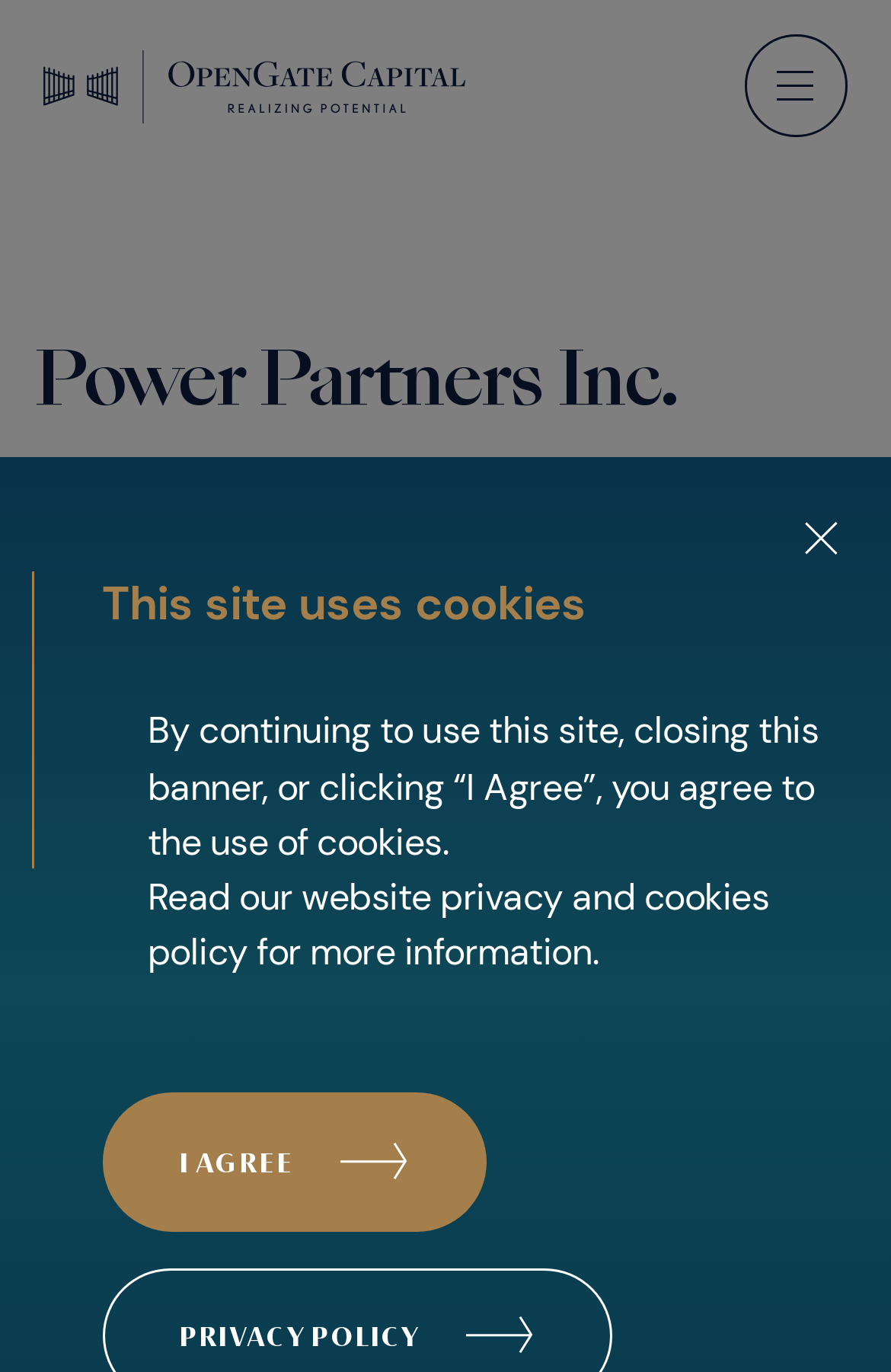Please respond to the question with a concise word or phrase:
What year is mentioned in the copyright notice?

2024